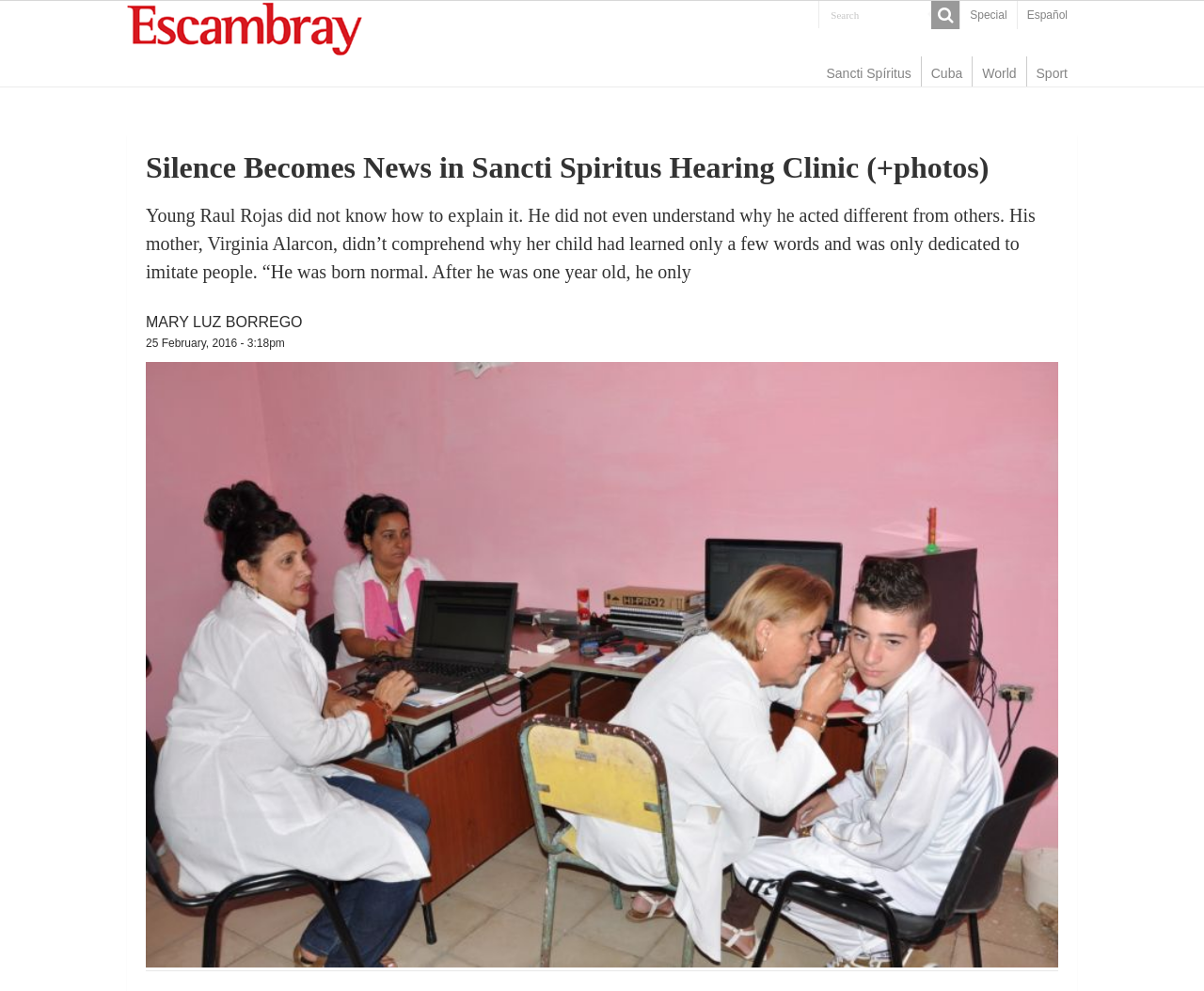What is the name of Raul Rojas' mother?
Using the visual information, respond with a single word or phrase.

Virginia Alarcon